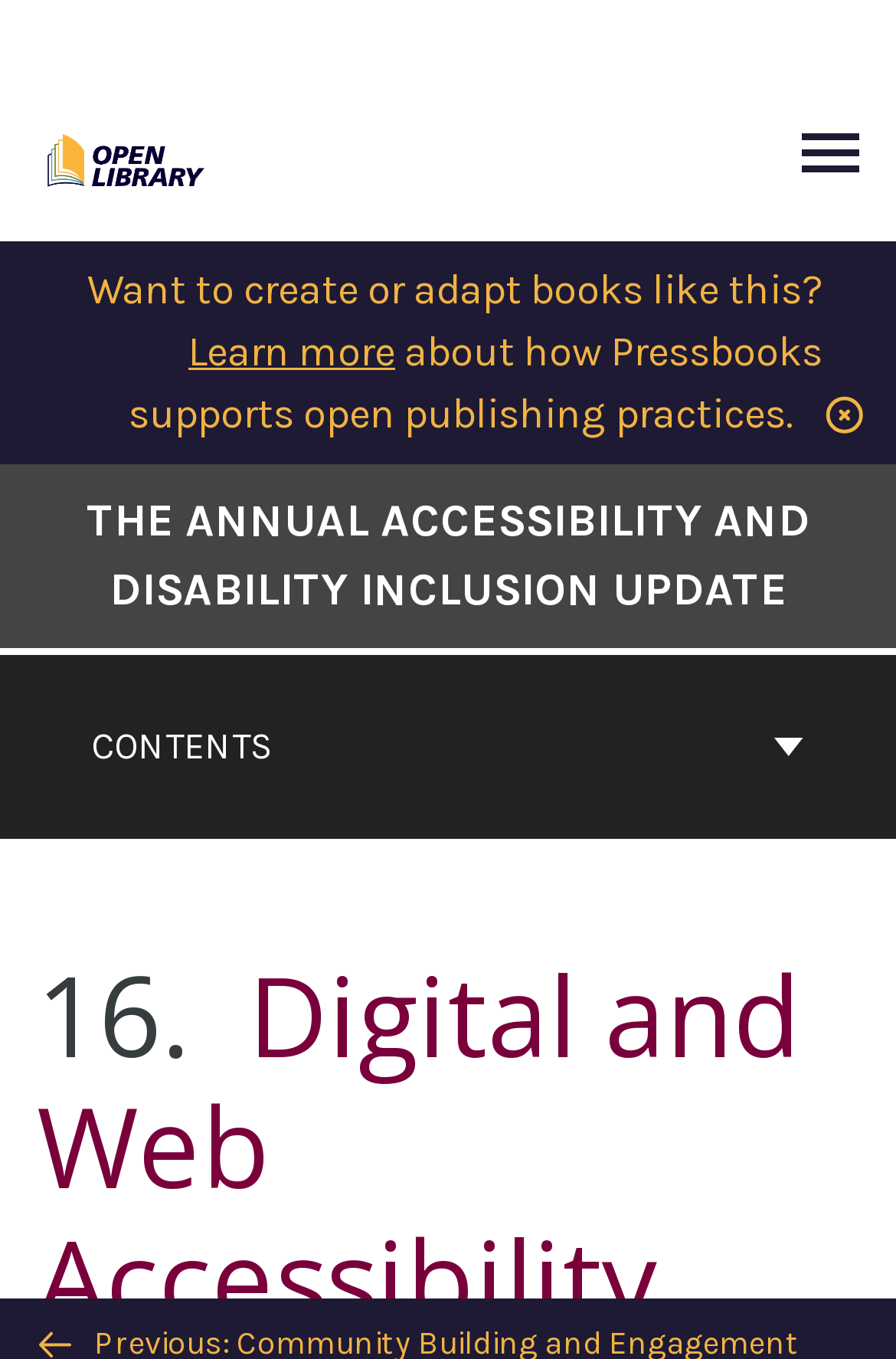Can you give a detailed response to the following question using the information from the image? What is the title of the book being referenced?

I found the answer by looking at the heading element with the text 'Go to the cover page of The Annual Accessibility and Disability Inclusion Update', which suggests that the book being referenced is 'The Annual Accessibility and Disability Inclusion Update'.